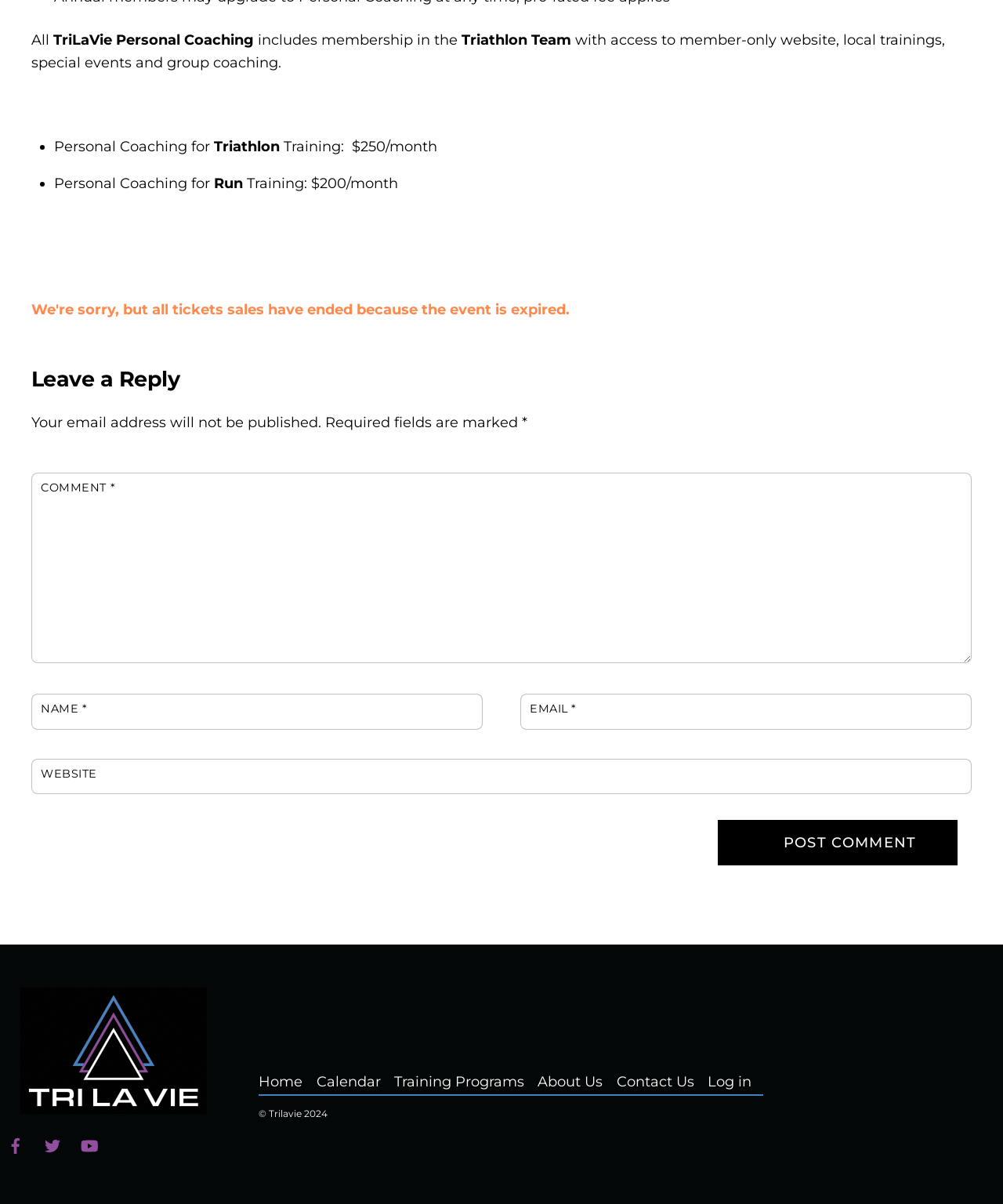Locate the bounding box coordinates of the area where you should click to accomplish the instruction: "Click the Post Comment button".

[0.716, 0.681, 0.955, 0.718]